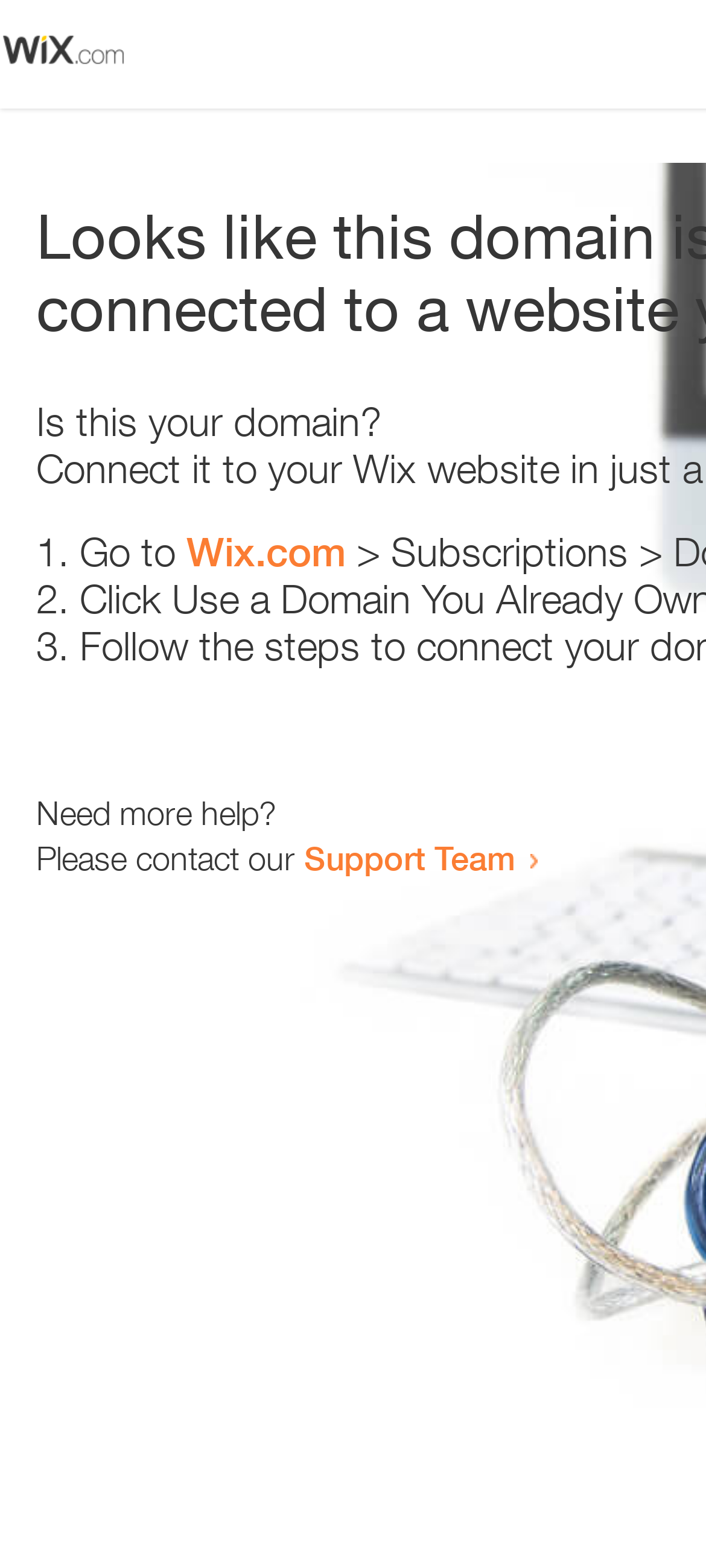What is the vertical position of the image on the webpage?
Answer the question with a detailed and thorough explanation.

The bounding box coordinates of the image indicate that its y1 value is 0.021, which is smaller than the y1 values of other elements, suggesting that the image is located at the top of the webpage.